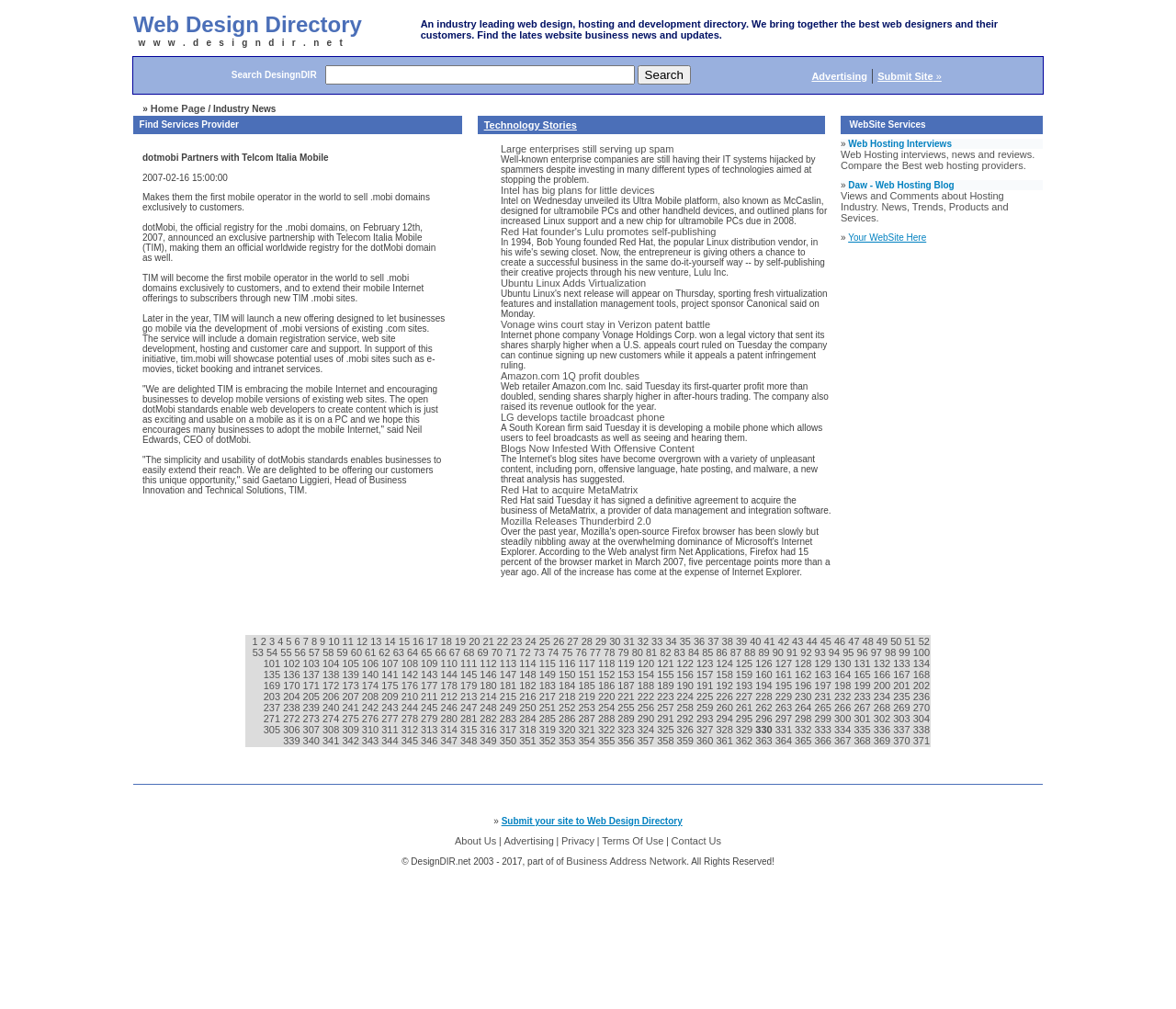Given the description of the UI element: "Your WebSite Here", predict the bounding box coordinates in the form of [left, top, right, bottom], with each value being a float between 0 and 1.

[0.721, 0.23, 0.788, 0.24]